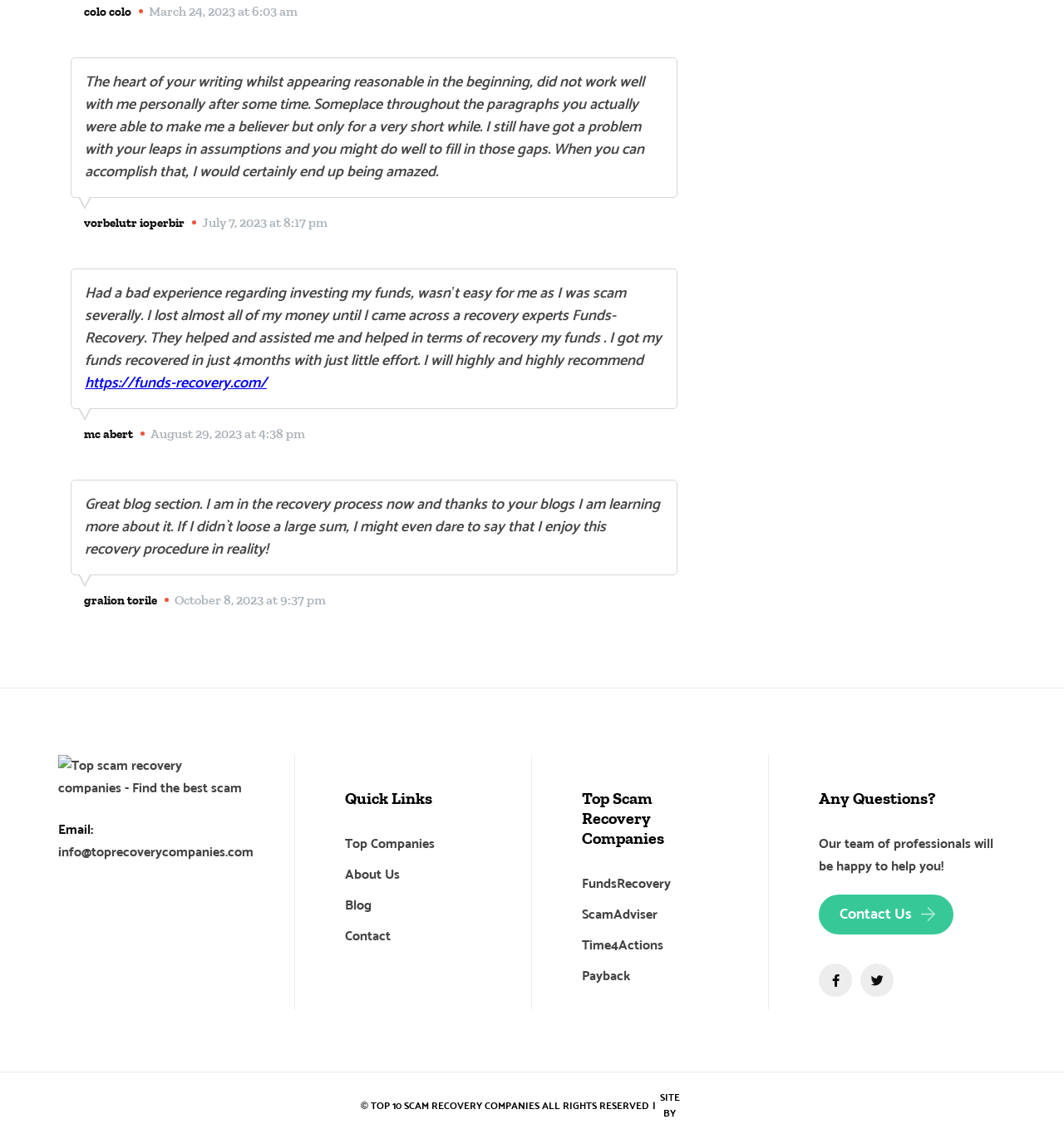Show me the bounding box coordinates of the clickable region to achieve the task as per the instruction: "Contact the team for help".

[0.77, 0.785, 0.896, 0.82]